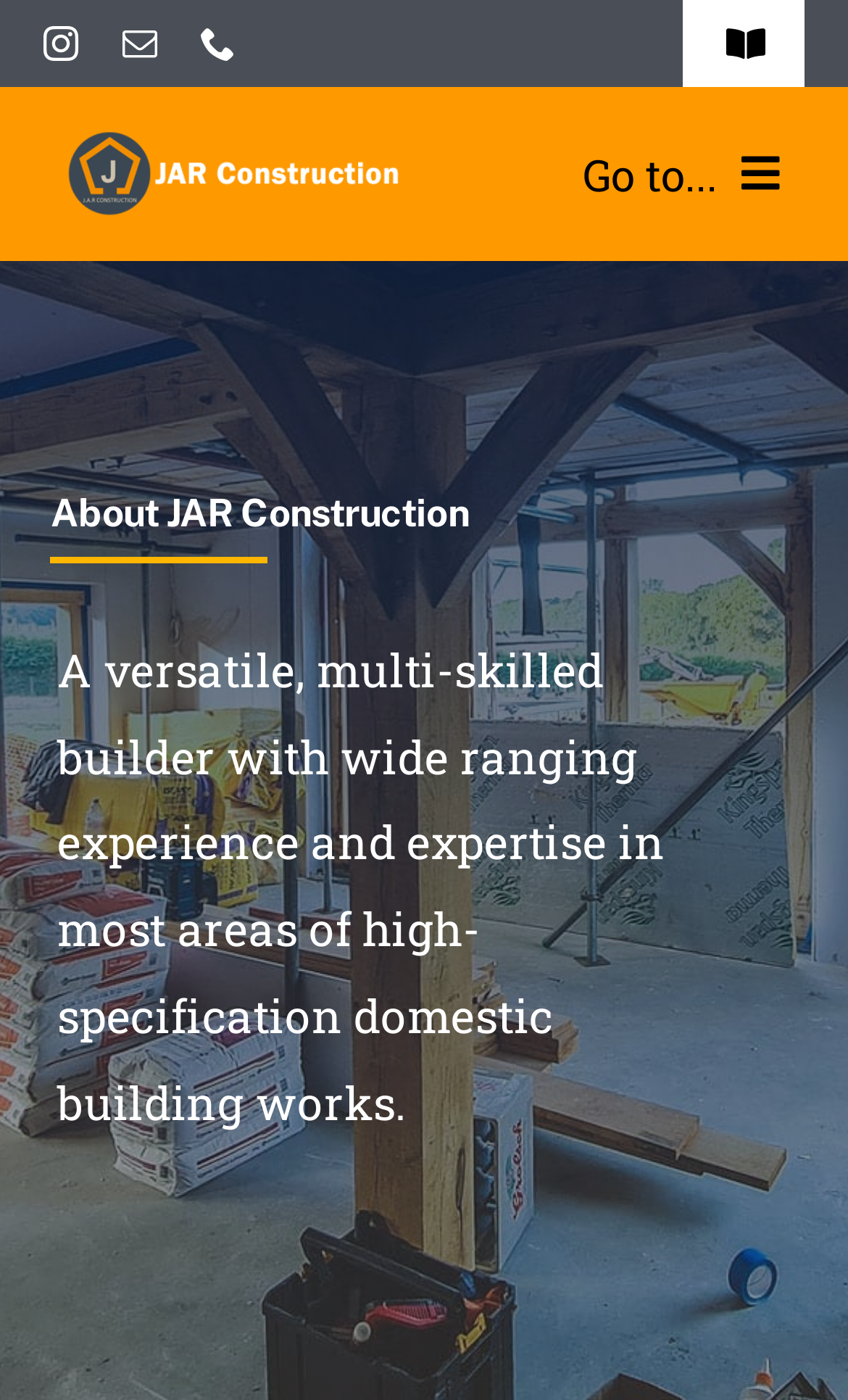Determine the bounding box for the described HTML element: "Health & safety". Ensure the coordinates are four float numbers between 0 and 1 in the format [left, top, right, bottom].

[0.0, 0.062, 1.0, 0.146]